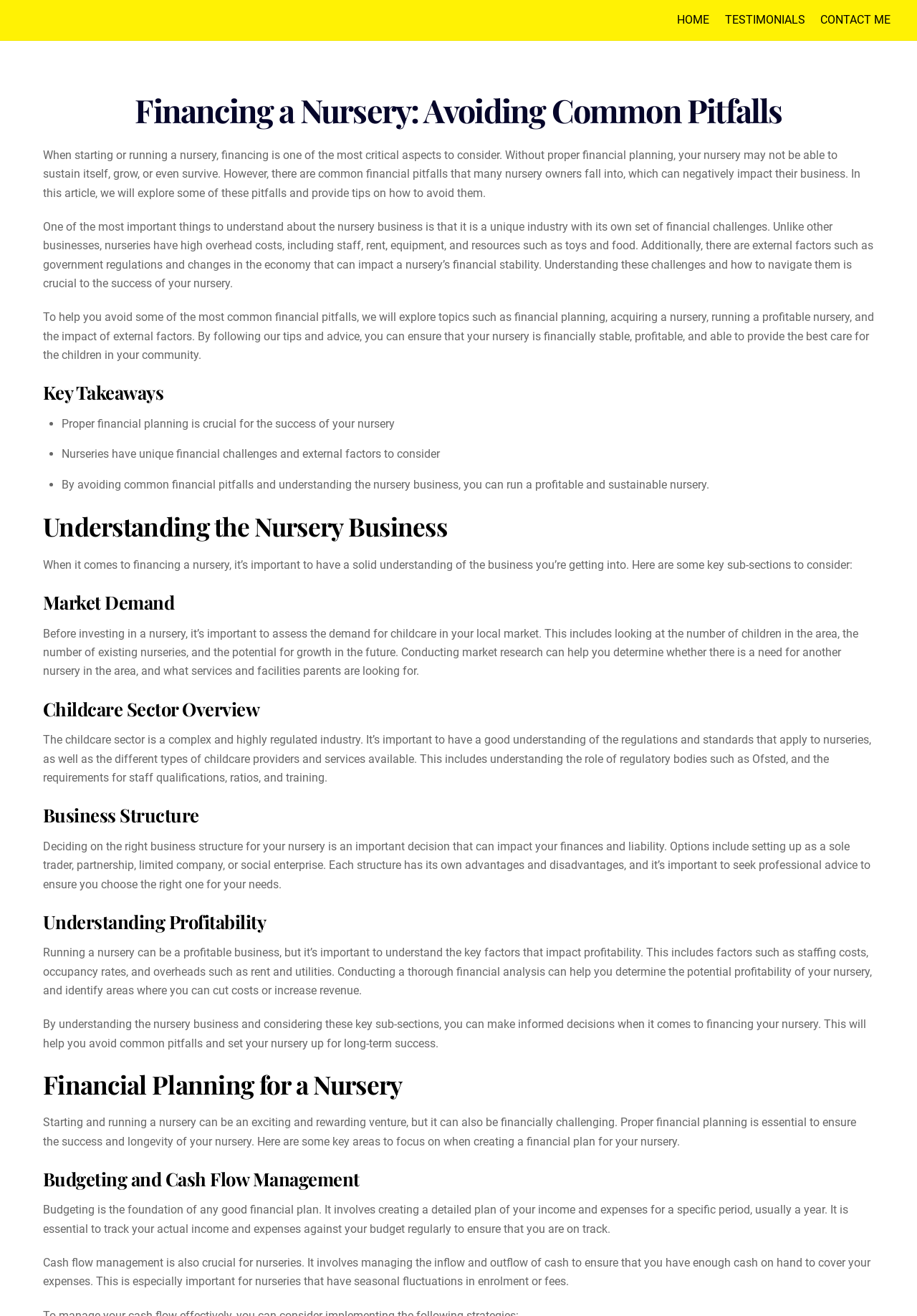Please answer the following question using a single word or phrase: 
What is the role of Ofsted in the childcare sector?

Regulatory body